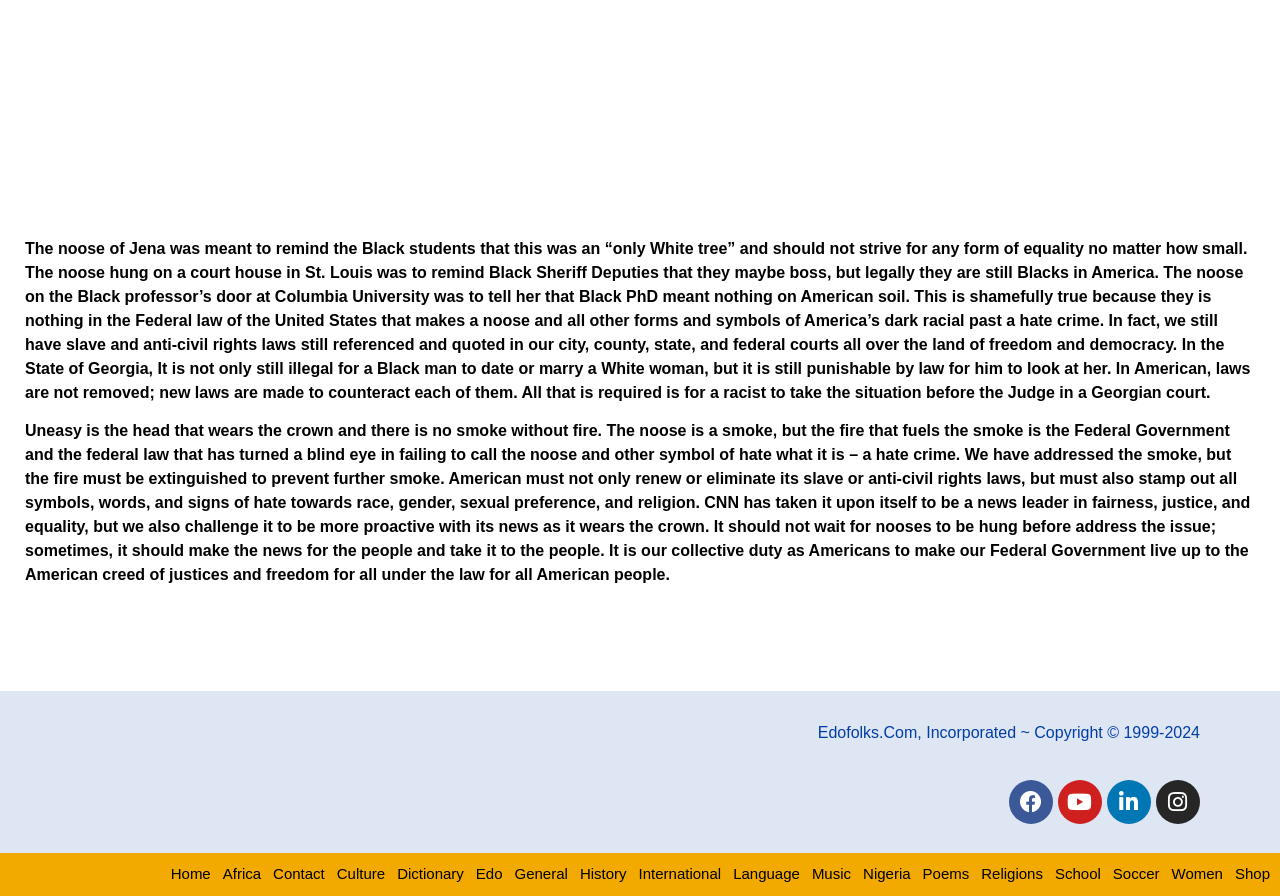Answer the following query with a single word or phrase:
What is the author's opinion on CNN?

They should be more proactive